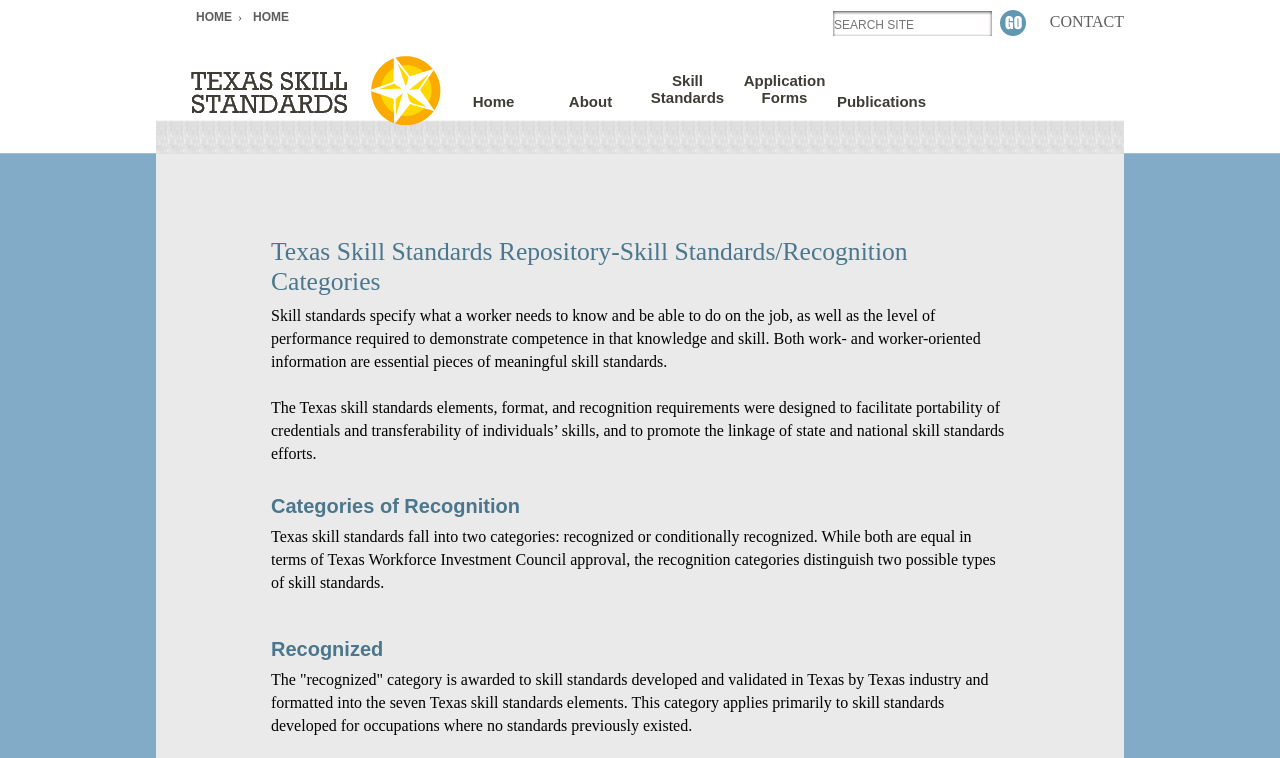Explain the contents of the webpage comprehensively.

The webpage is about the Texas Skill Standards Repository, specifically focusing on Skill Standards and Recognition Categories. At the top-left corner, there is a "Skip to main navigation" link. Next to it, there is a navigation menu with links to "HOME", "CONTACT", and a search bar with a "Search" button. The search bar is accompanied by a "Search" text label.

Below the navigation menu, there is a prominent link to "TSSB Home" with an associated image. To the right of this link, there are several links to different sections, including "Home", "About", "Skill Standards", "Application Forms", and "Publications".

The main content of the page is divided into sections. The first section has a heading that matches the title of the webpage. Below this heading, there is a paragraph explaining what skill standards are and their importance. The next section has a heading "Categories of Recognition" and explains the two categories of recognition for Texas skill standards: recognized and conditionally recognized. The "Recognized" category is further explained in a separate section.

Throughout the page, there are no images other than the one associated with the "TSSB Home" link. The layout is organized, with clear headings and concise text, making it easy to navigate and understand the content.